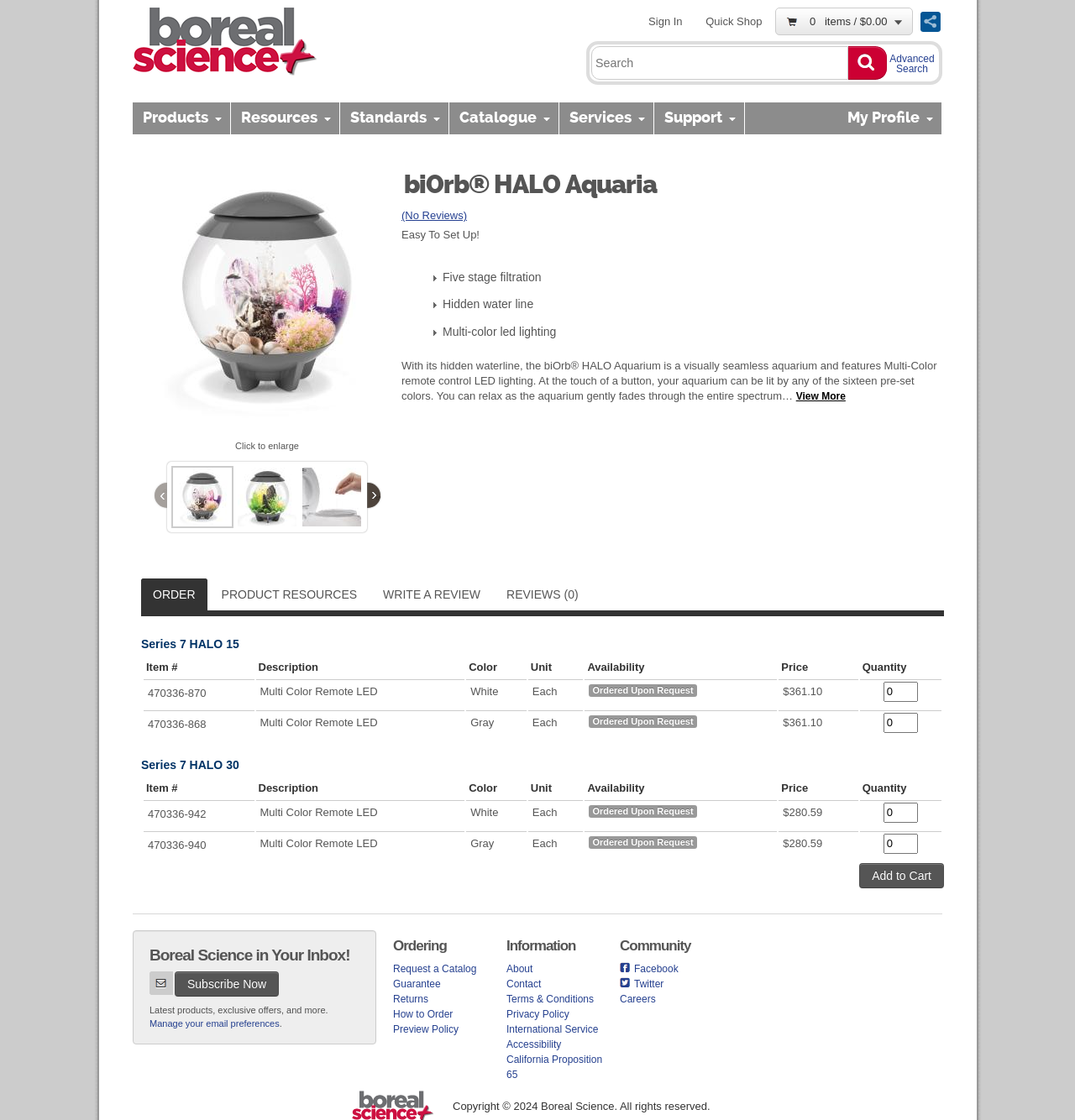Show the bounding box coordinates for the element that needs to be clicked to execute the following instruction: "Search for products". Provide the coordinates in the form of four float numbers between 0 and 1, i.e., [left, top, right, bottom].

[0.55, 0.041, 0.789, 0.071]